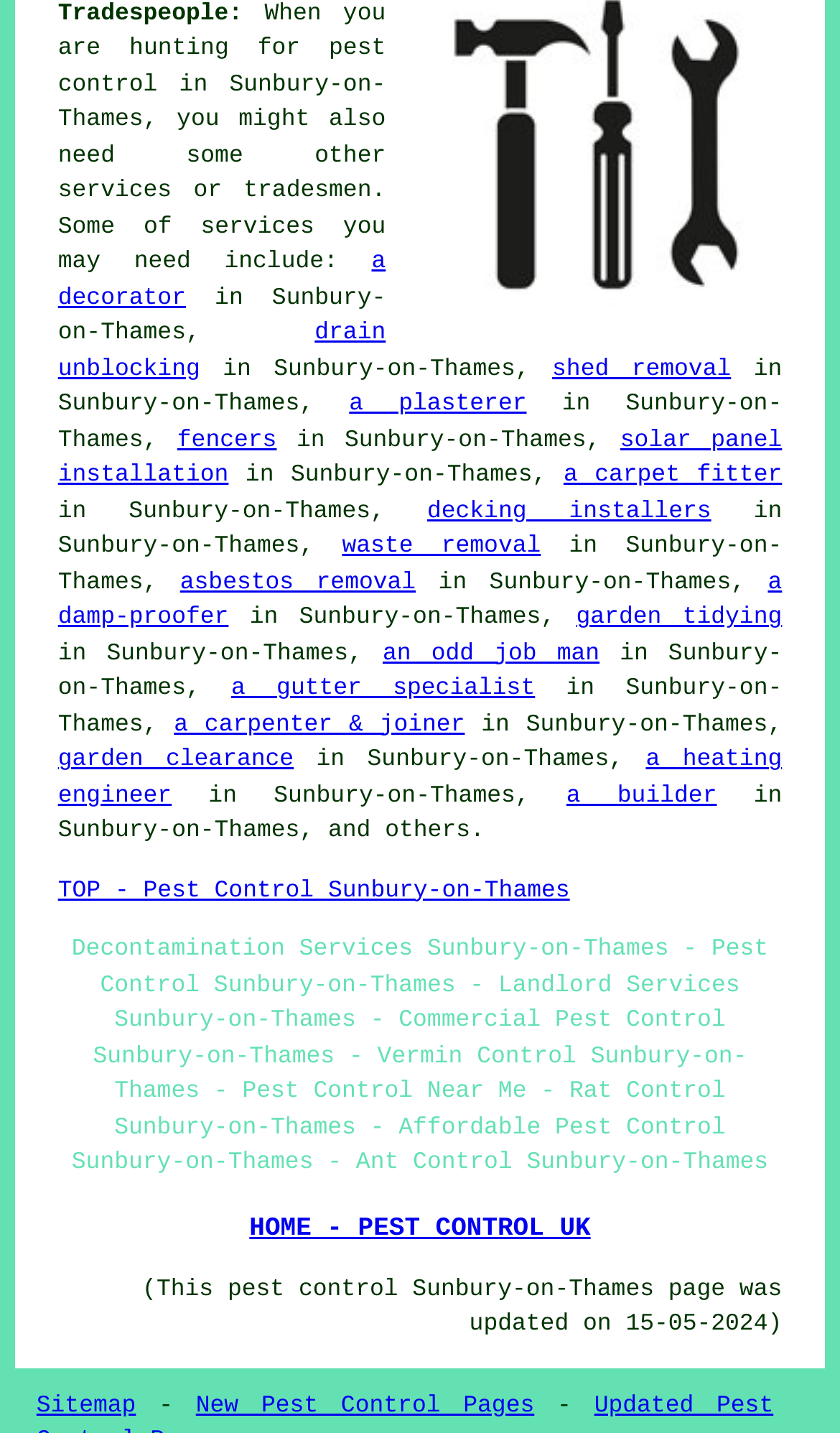Locate the bounding box coordinates of the element that needs to be clicked to carry out the instruction: "check TOP - Pest Control Sunbury-on-Thames". The coordinates should be given as four float numbers ranging from 0 to 1, i.e., [left, top, right, bottom].

[0.069, 0.613, 0.678, 0.631]